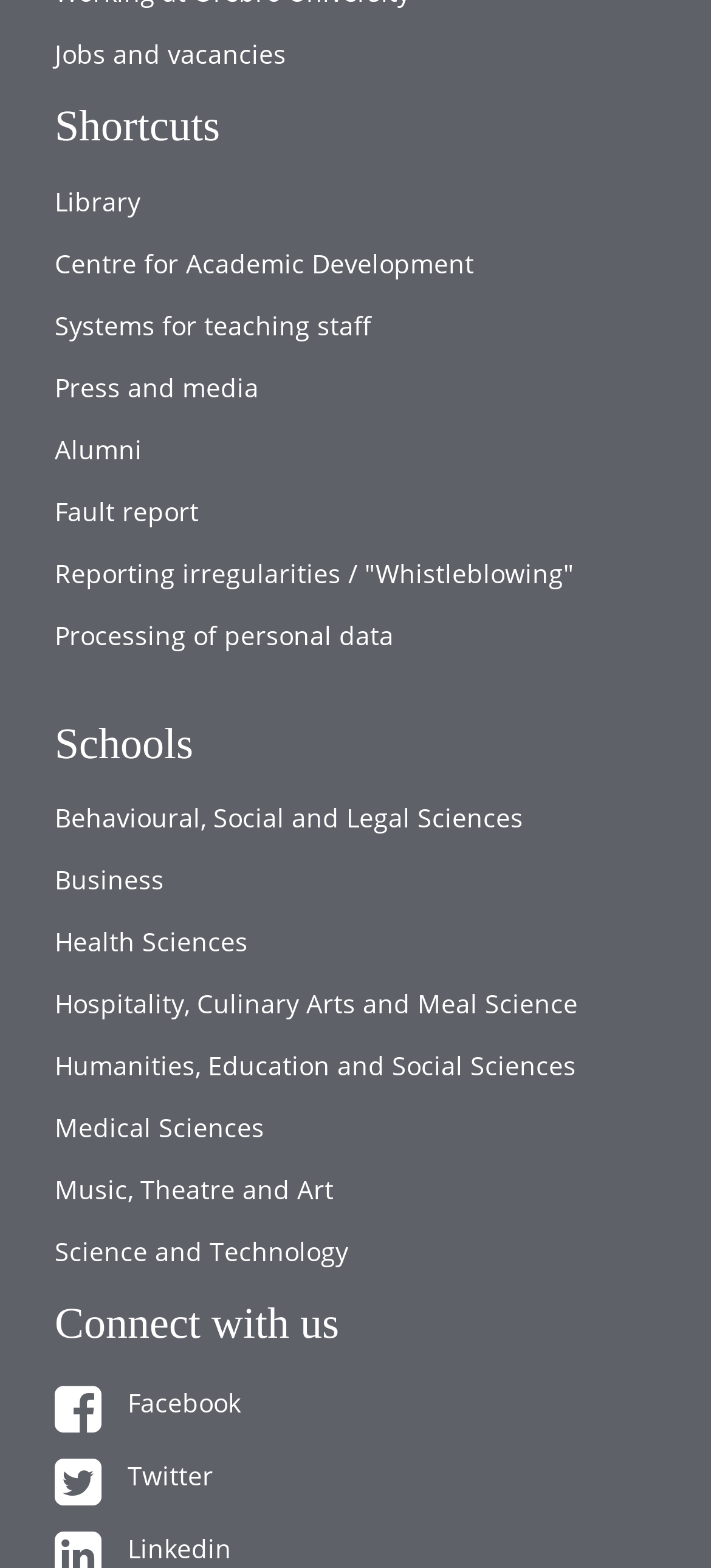Please identify the bounding box coordinates of the element I need to click to follow this instruction: "Go to Jobs and vacancies".

[0.077, 0.015, 0.923, 0.055]